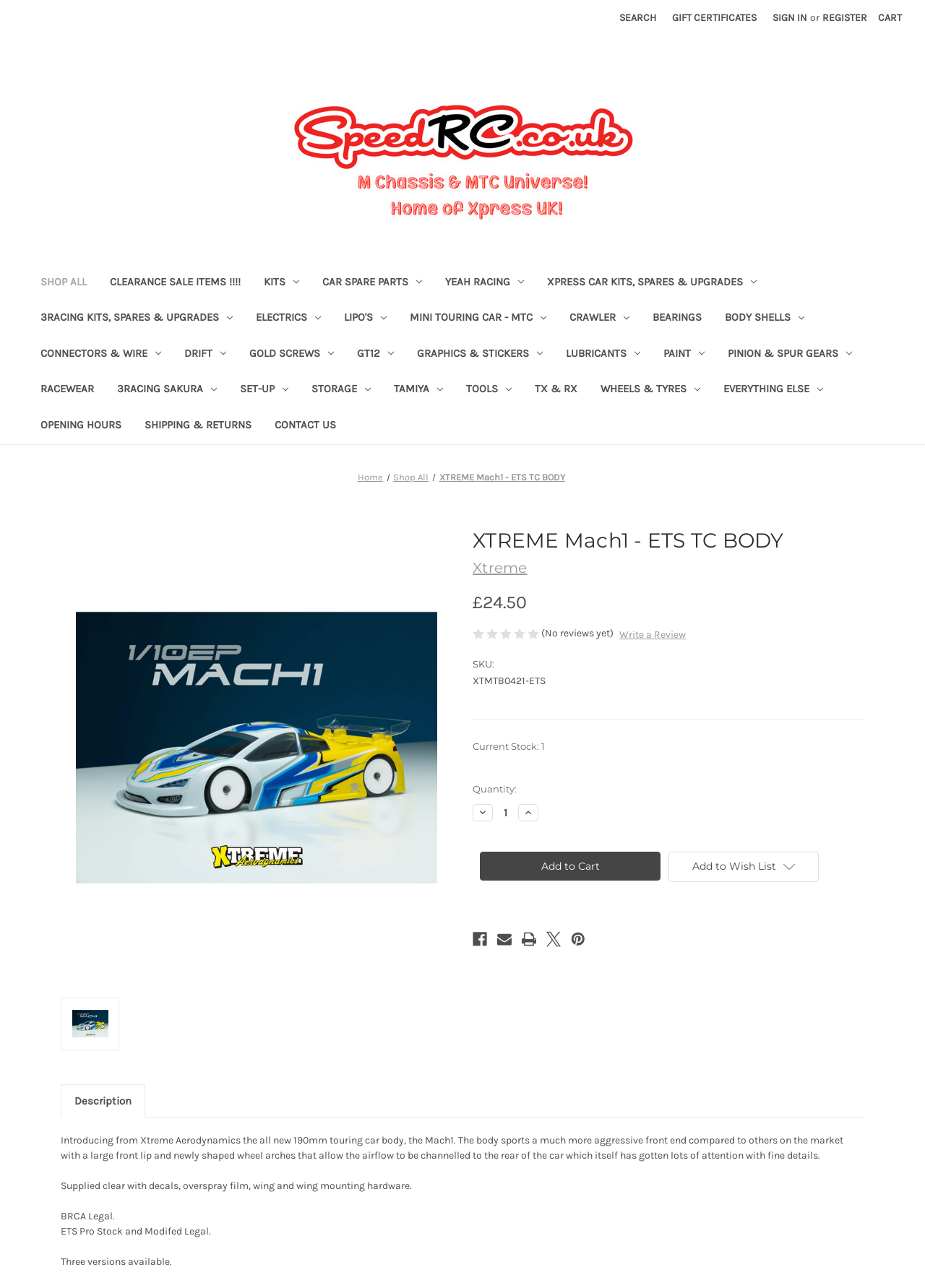Locate the bounding box of the UI element described in the following text: "Add to Wish List".

[0.723, 0.661, 0.885, 0.685]